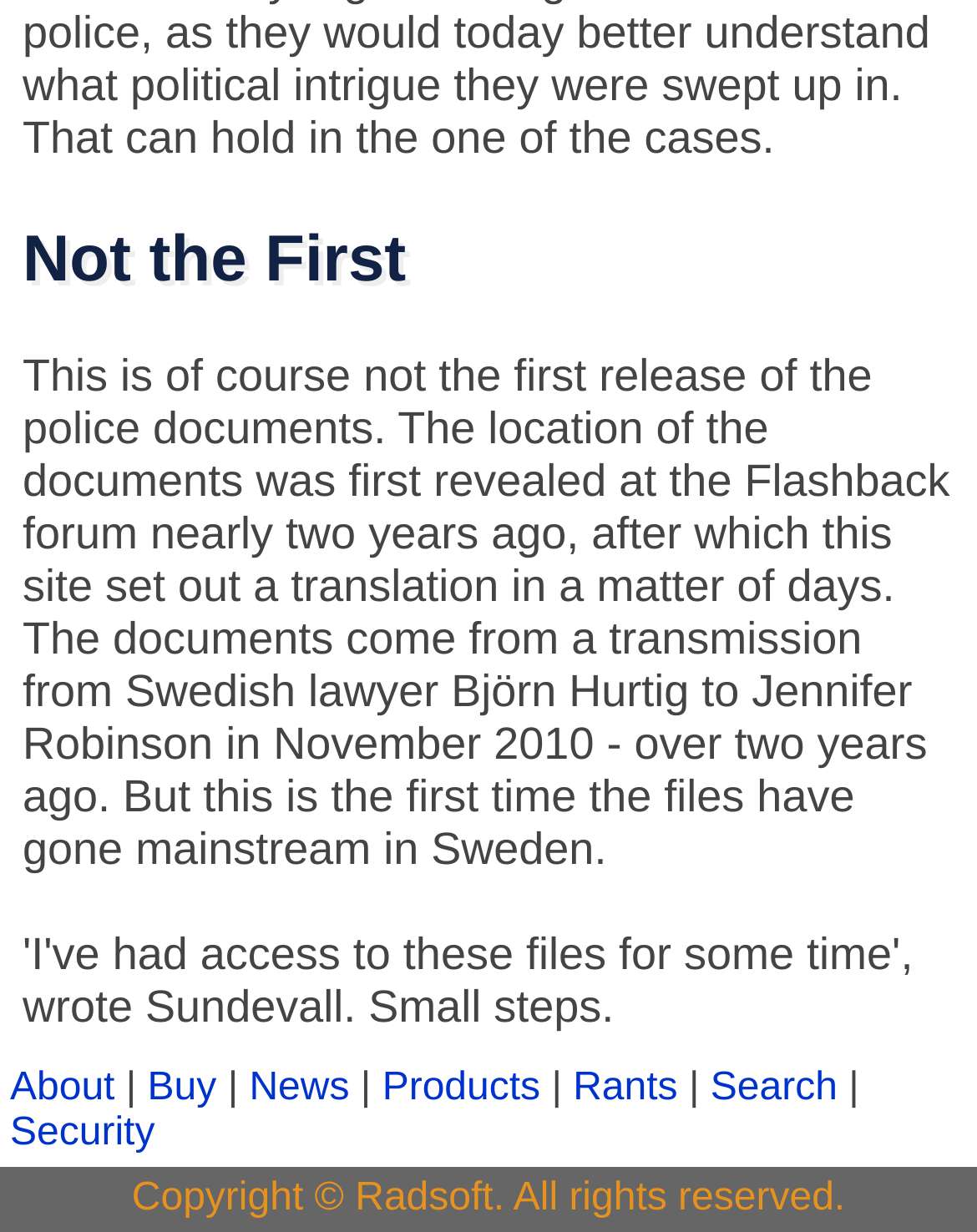Please reply to the following question using a single word or phrase: 
What is the copyright information at the bottom?

Copyright Radsoft